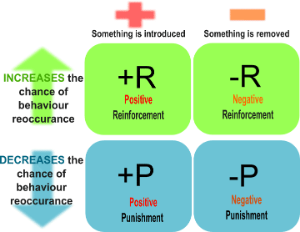Provide your answer in one word or a succinct phrase for the question: 
How many key areas are in the operant conditioning framework?

Four